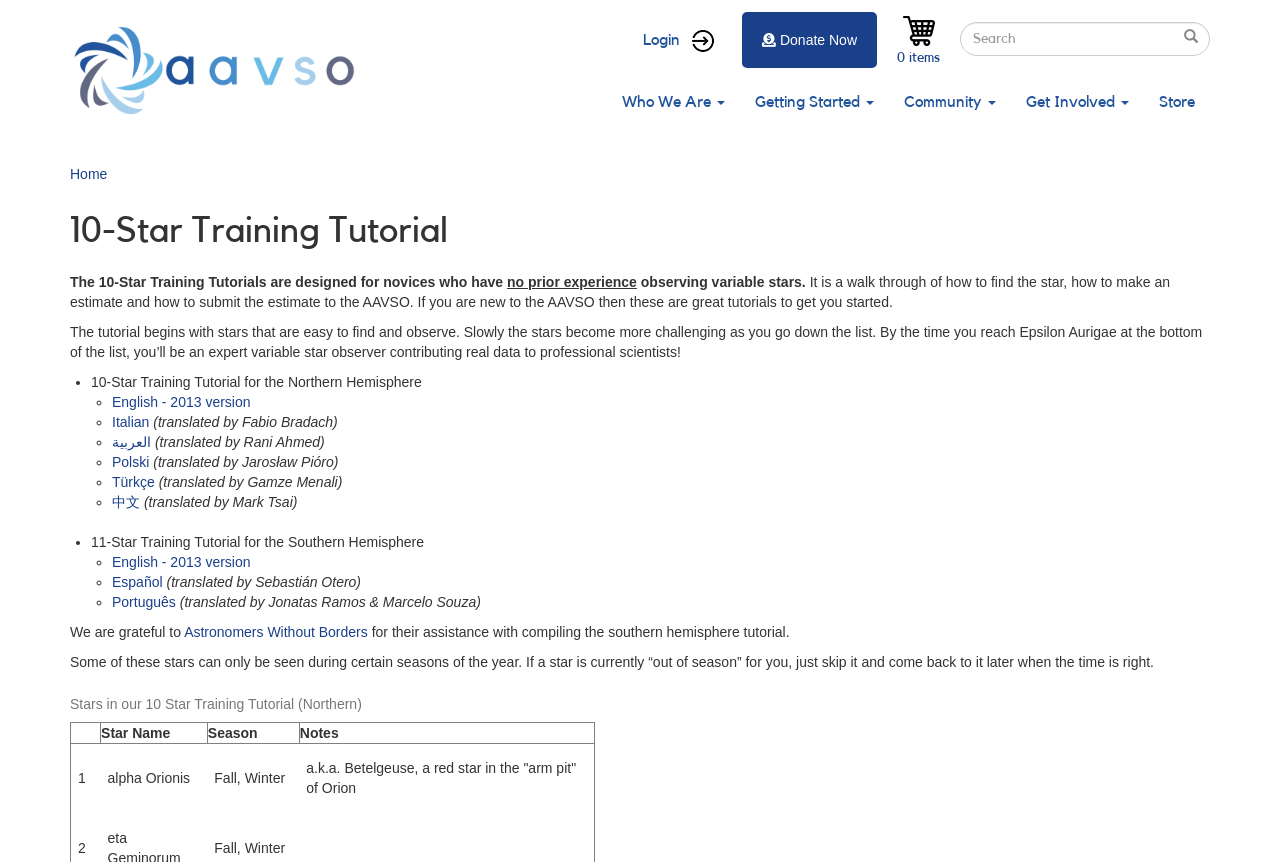Describe every aspect of the webpage in a detailed manner.

The webpage is about the 10-Star Training Tutorial provided by the American Association of Variable Star Observers (AAVSO). At the top of the page, there is a navigation menu with links to "Home", "User account menu", "Search", "Shopping cart", and "Donate Now". Below the navigation menu, there is a heading that reads "Home 10-Star Training Tutorial".

The main content of the page is divided into two sections. The first section provides an introduction to the 10-Star Training Tutorial, explaining that it is designed for novices with no prior experience in observing variable stars. The tutorial is a step-by-step guide on how to find a star, make an estimate, and submit the estimate to the AAVSO. The text also mentions that the tutorial starts with easy-to-find stars and gradually becomes more challenging.

The second section lists the available tutorials in different languages, including English, Italian, Arabic, Polish, Turkish, and Chinese. Each language has a link to the corresponding tutorial, and some languages also have a translator credited.

Below the language list, there is a section that explains that some stars can only be seen during certain seasons of the year, and users can skip them and come back later when the time is right. This section is followed by a table with columns for star name, season, and notes. The table has multiple rows, each representing a different star, with information about the star's name, the season it can be observed, and any additional notes.

Throughout the page, there are no images, but there are icons associated with the navigation menu links, such as a home icon and a shopping cart icon. The overall layout of the page is organized, with clear headings and concise text, making it easy to navigate and understand.